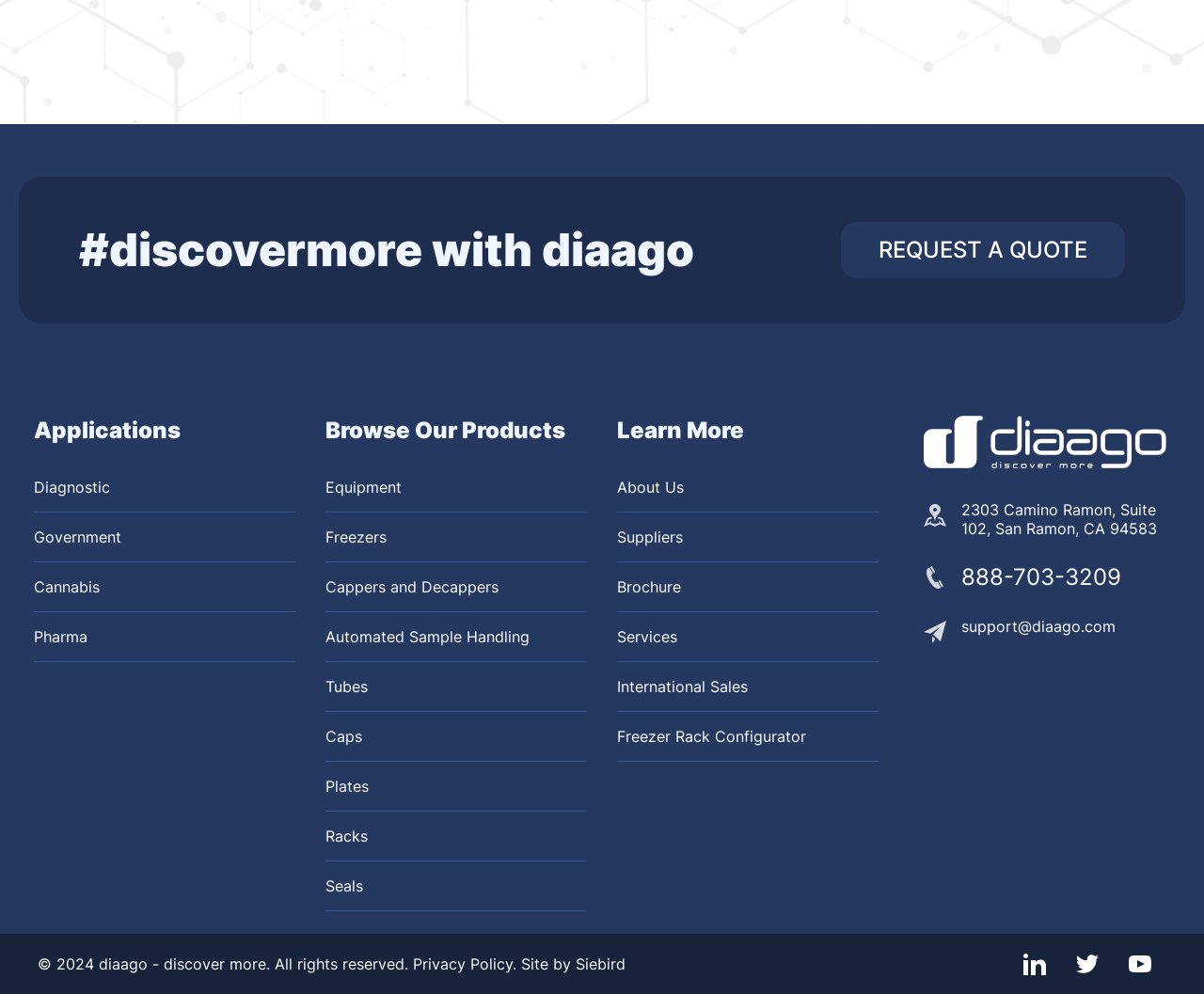What is the company name?
Answer the question with just one word or phrase using the image.

diaago